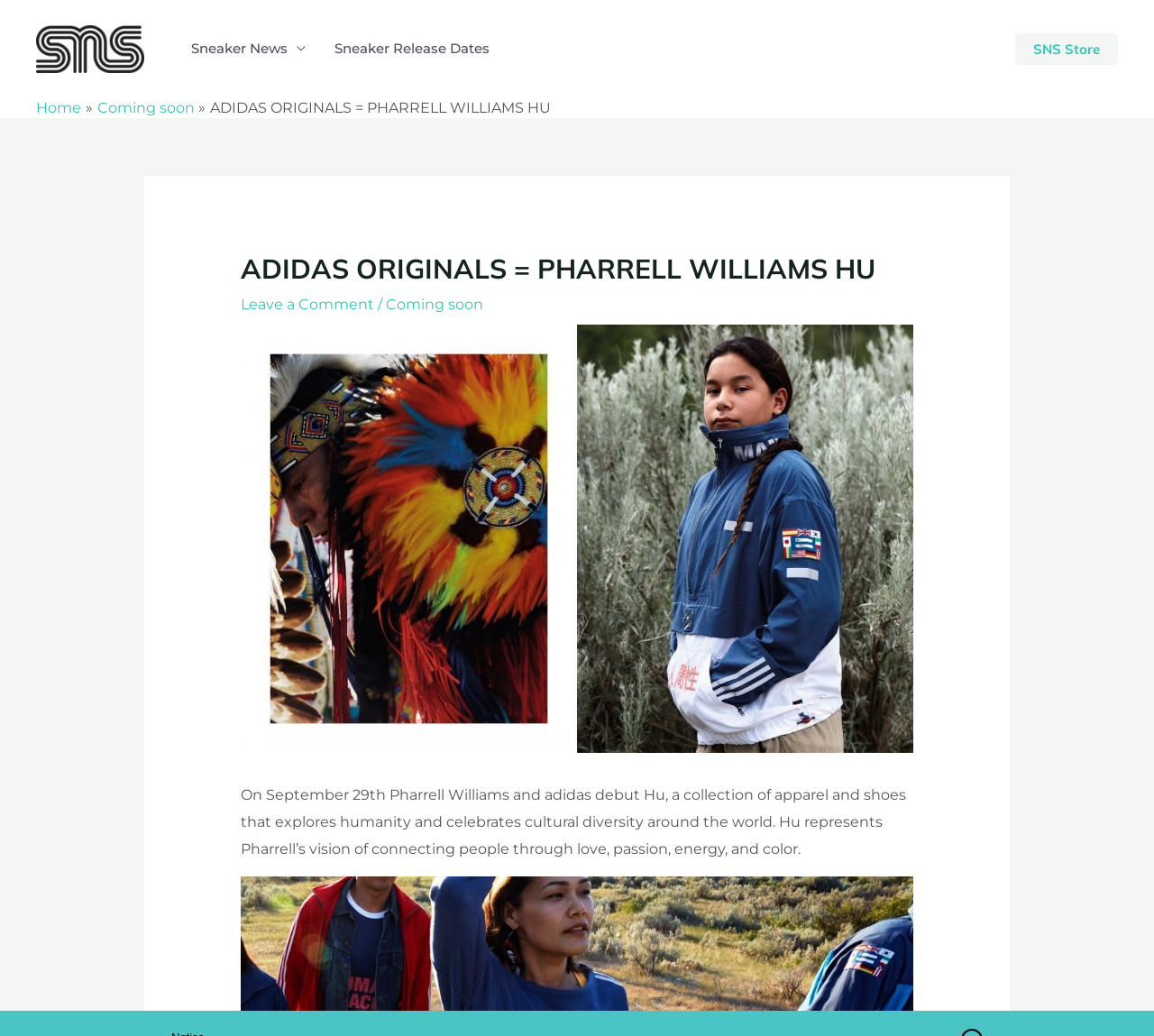Give a concise answer using only one word or phrase for this question:
What is the name of the blog?

Sneakersnstuff Blog